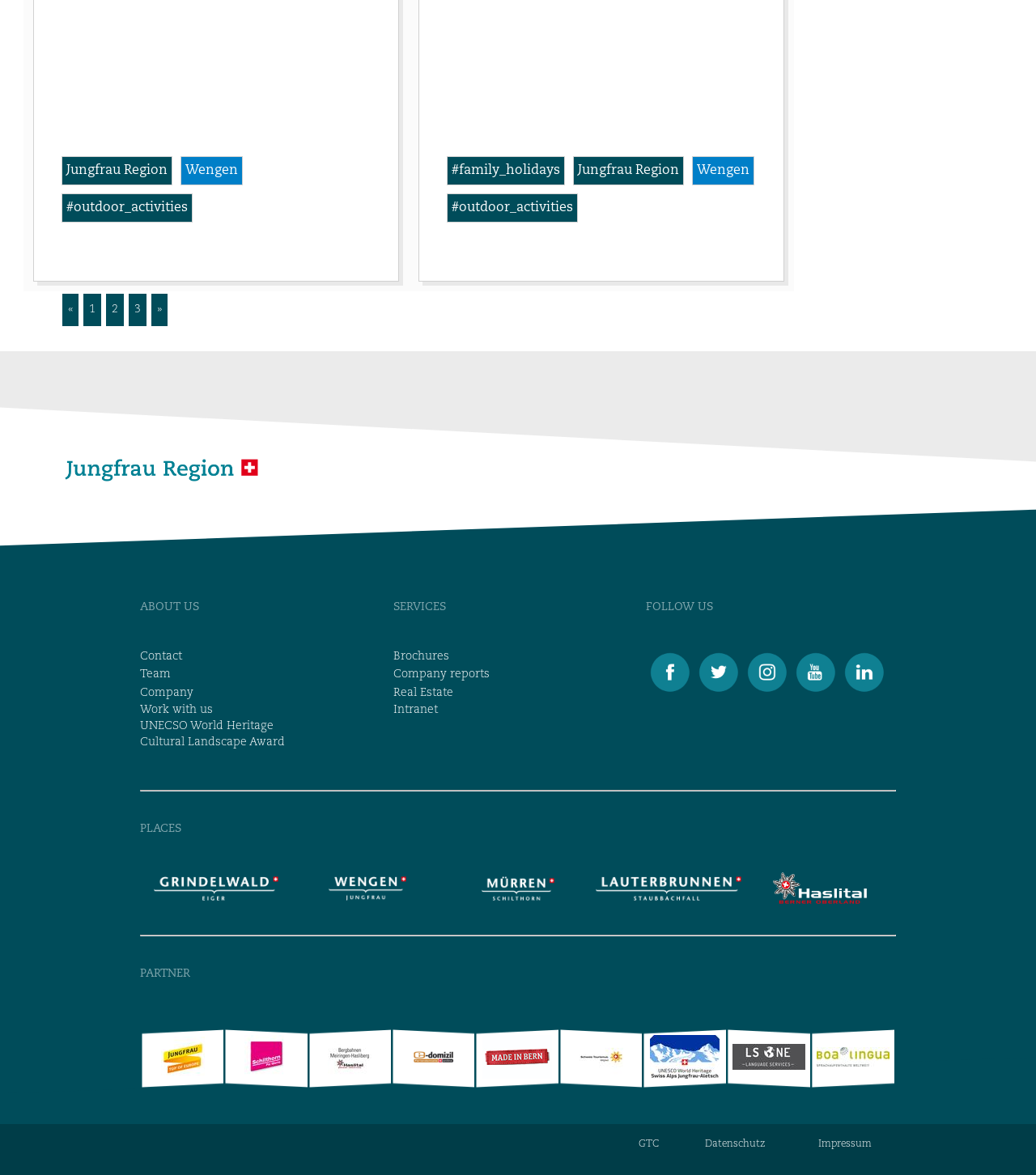Provide a brief response in the form of a single word or phrase:
What is the first link in the navigation menu?

Jungfrau Region